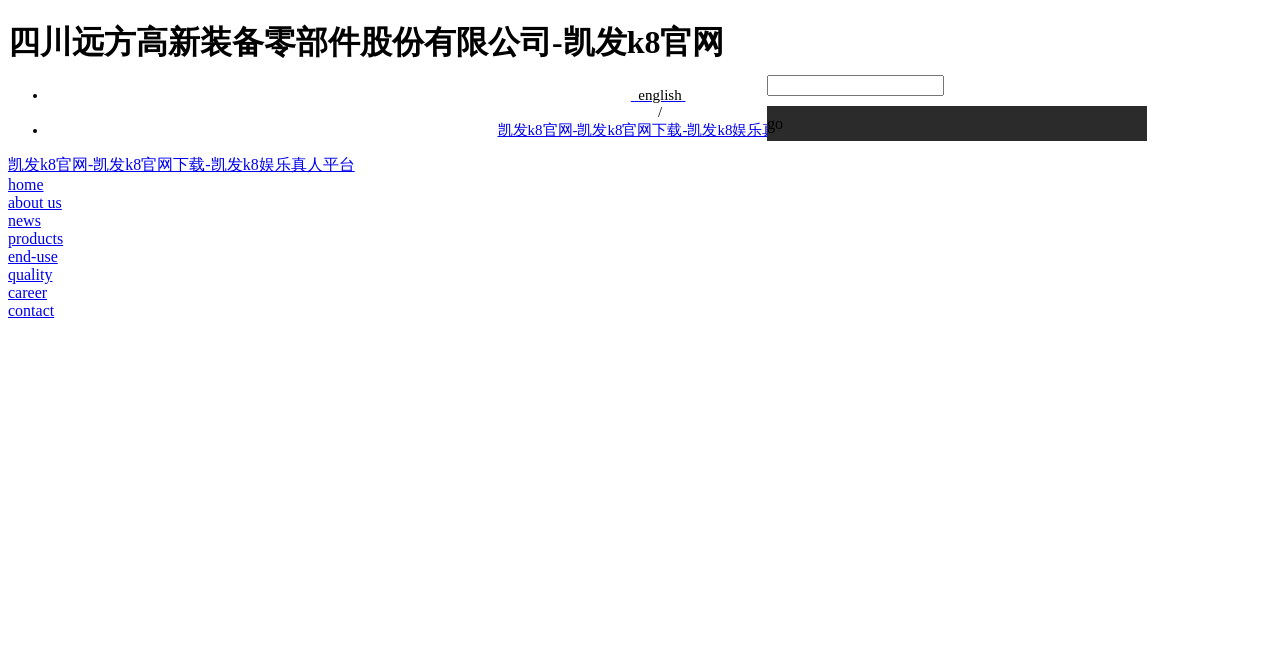Identify the bounding box coordinates of the clickable region necessary to fulfill the following instruction: "switch to english". The bounding box coordinates should be four float numbers between 0 and 1, i.e., [left, top, right, bottom].

[0.493, 0.135, 0.535, 0.159]